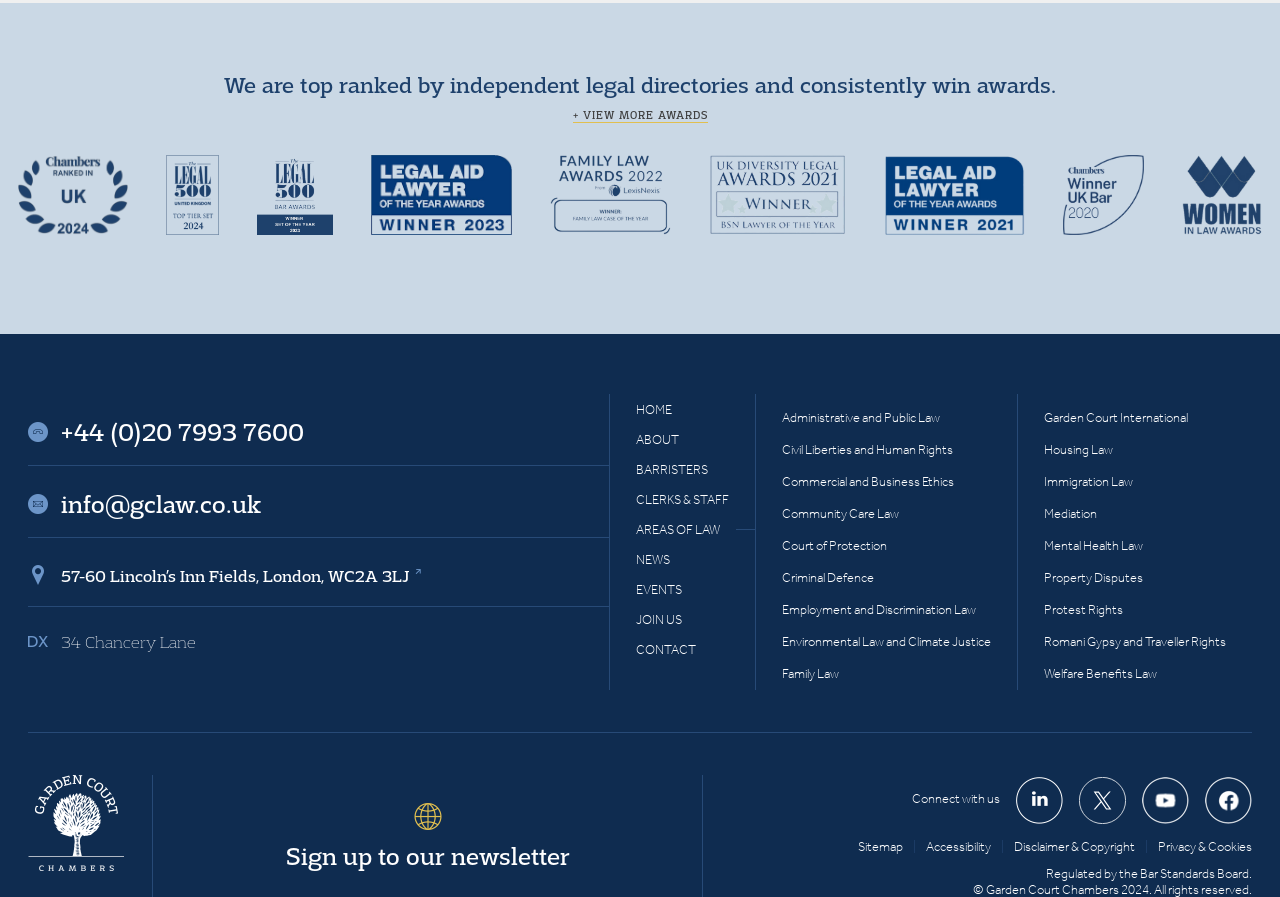Identify the bounding box coordinates for the region of the element that should be clicked to carry out the instruction: "Go to home page". The bounding box coordinates should be four float numbers between 0 and 1, i.e., [left, top, right, bottom].

[0.497, 0.448, 0.525, 0.465]